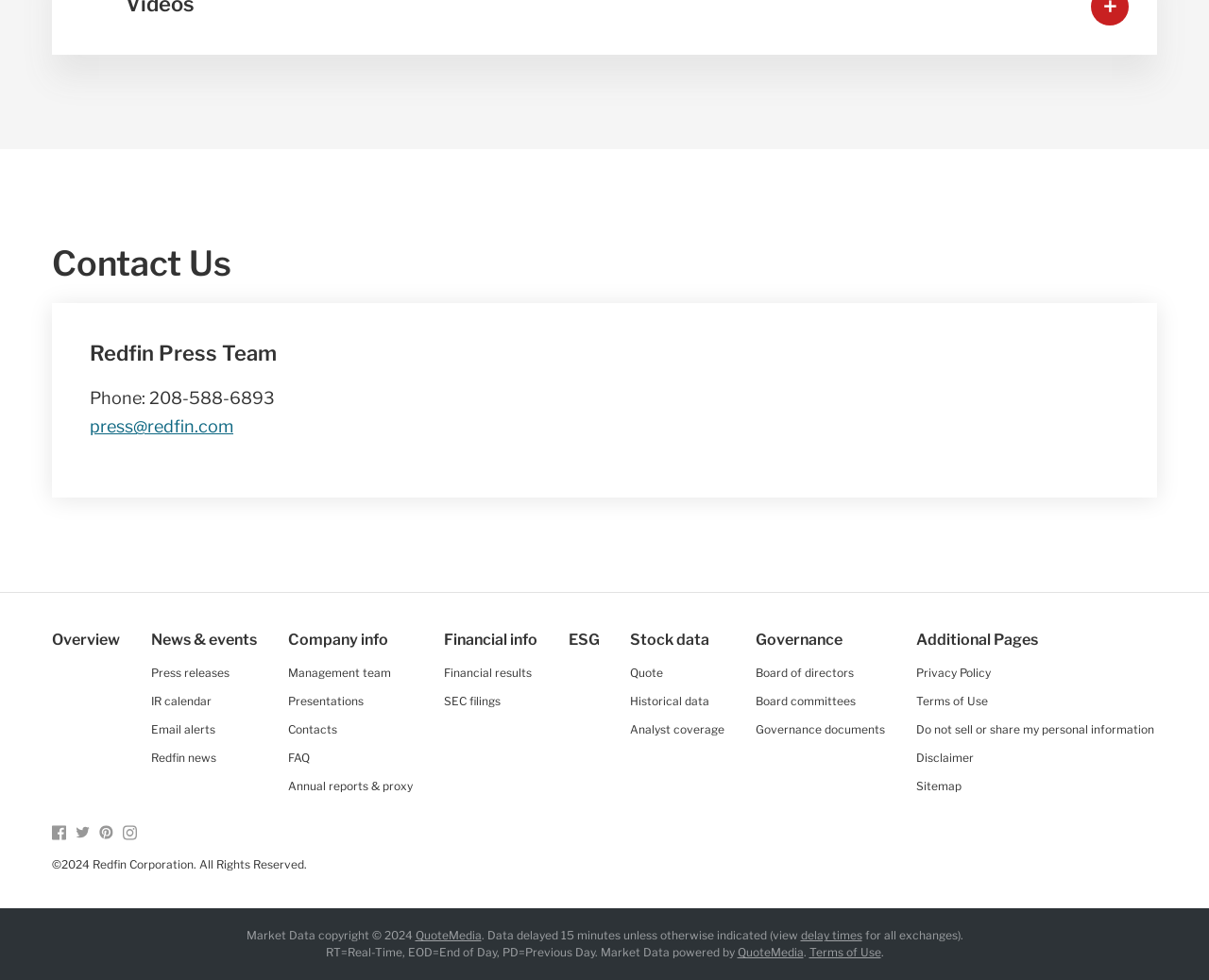Provide a short answer to the following question with just one word or phrase: What types of information can I find in the 'Financial info' section?

Financial results, SEC filings